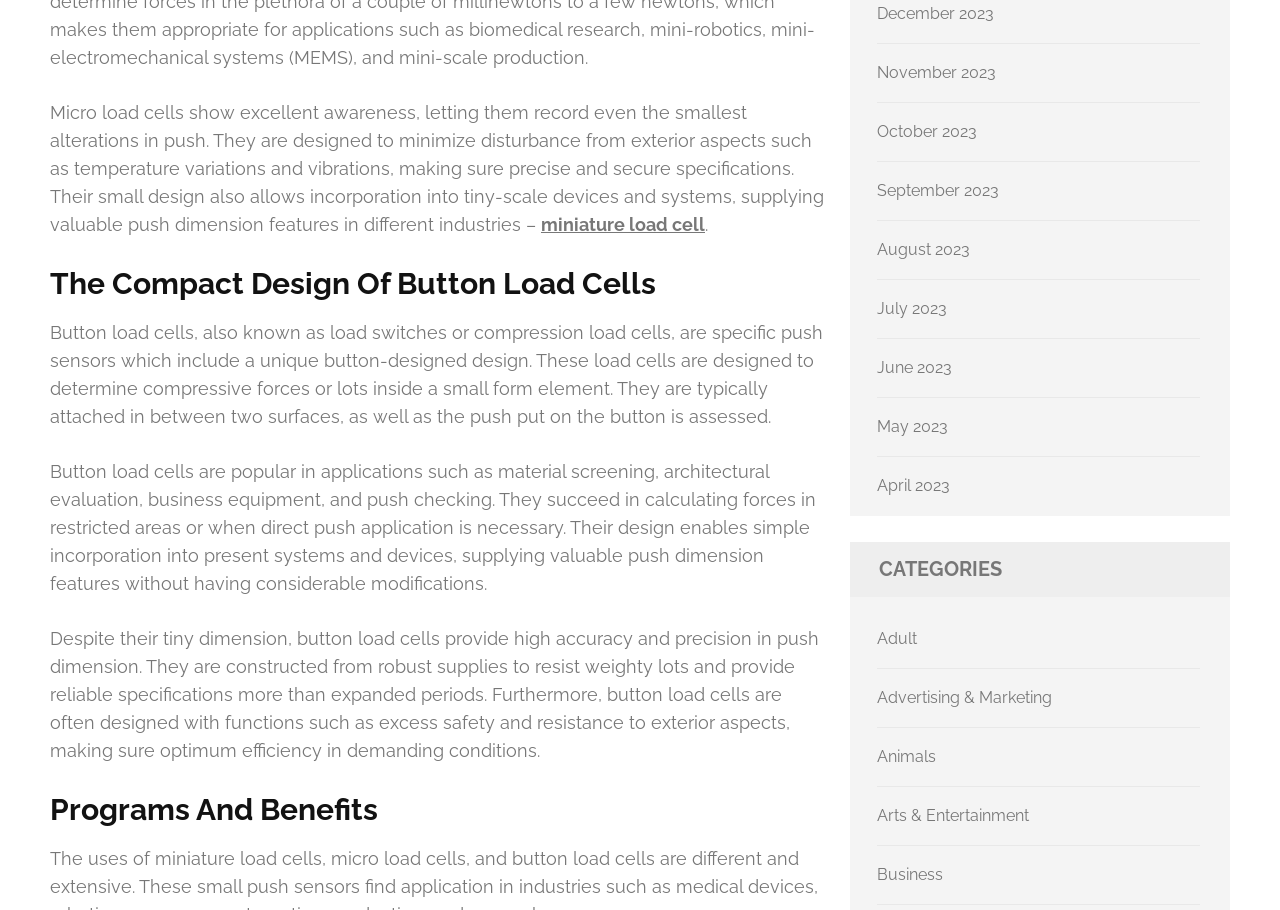Answer the question with a single word or phrase: 
What is the category of the link 'Adult'?

CATEGORIES